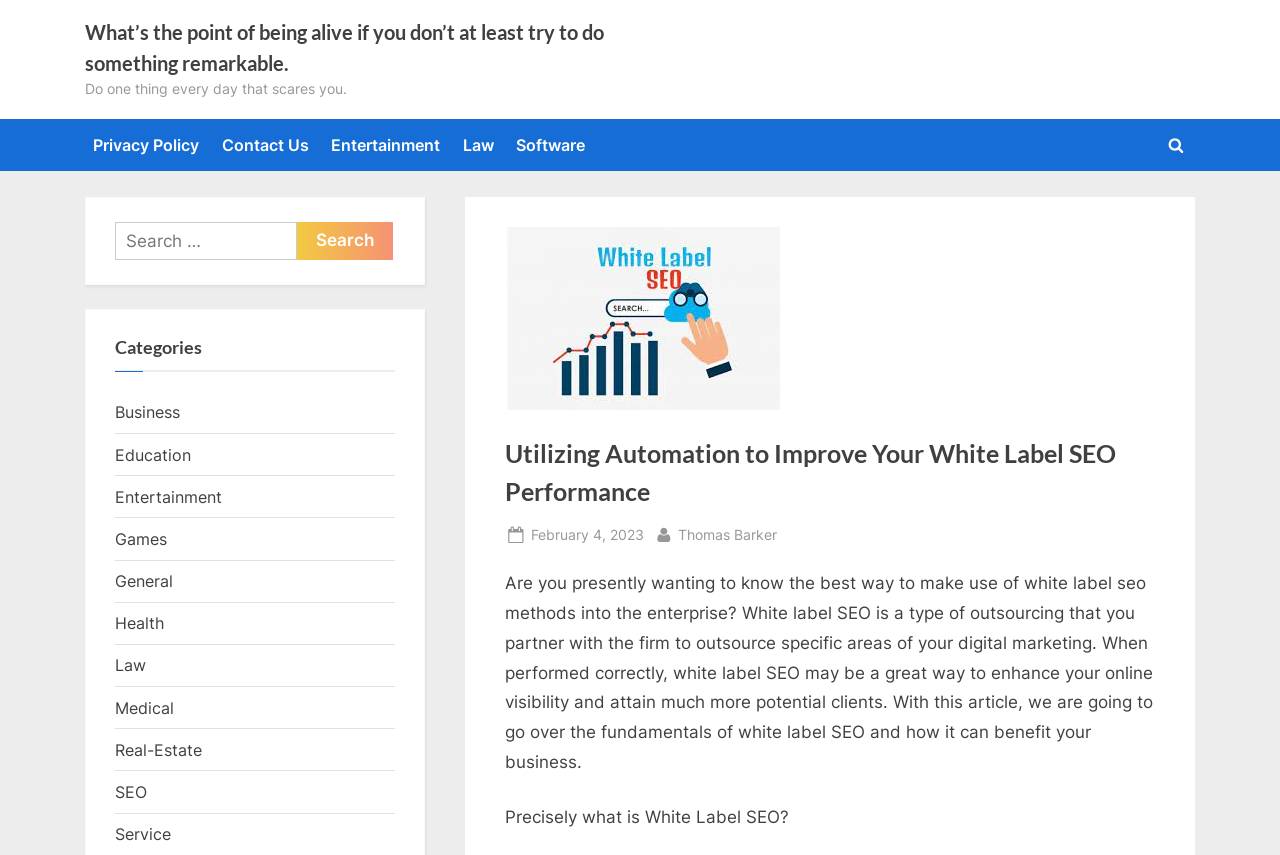Give a concise answer of one word or phrase to the question: 
What is the author of the article?

Thomas Barker